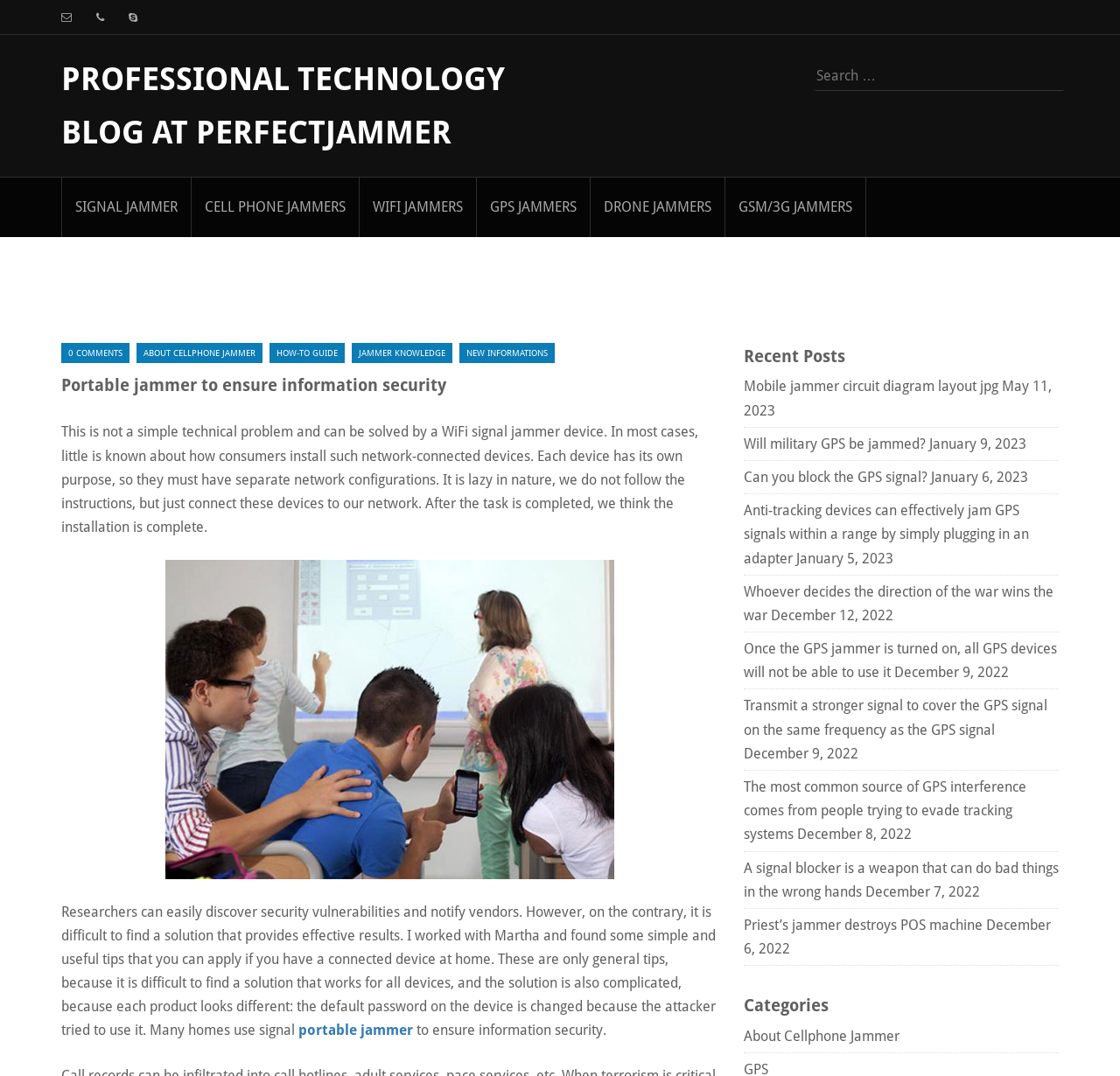What type of devices are discussed in the article?
From the details in the image, provide a complete and detailed answer to the question.

The type of devices discussed in the article can be determined by reading the text 'Each device has its own purpose, so they must have separate network configurations.' which indicates that the article is discussing network-connected devices.